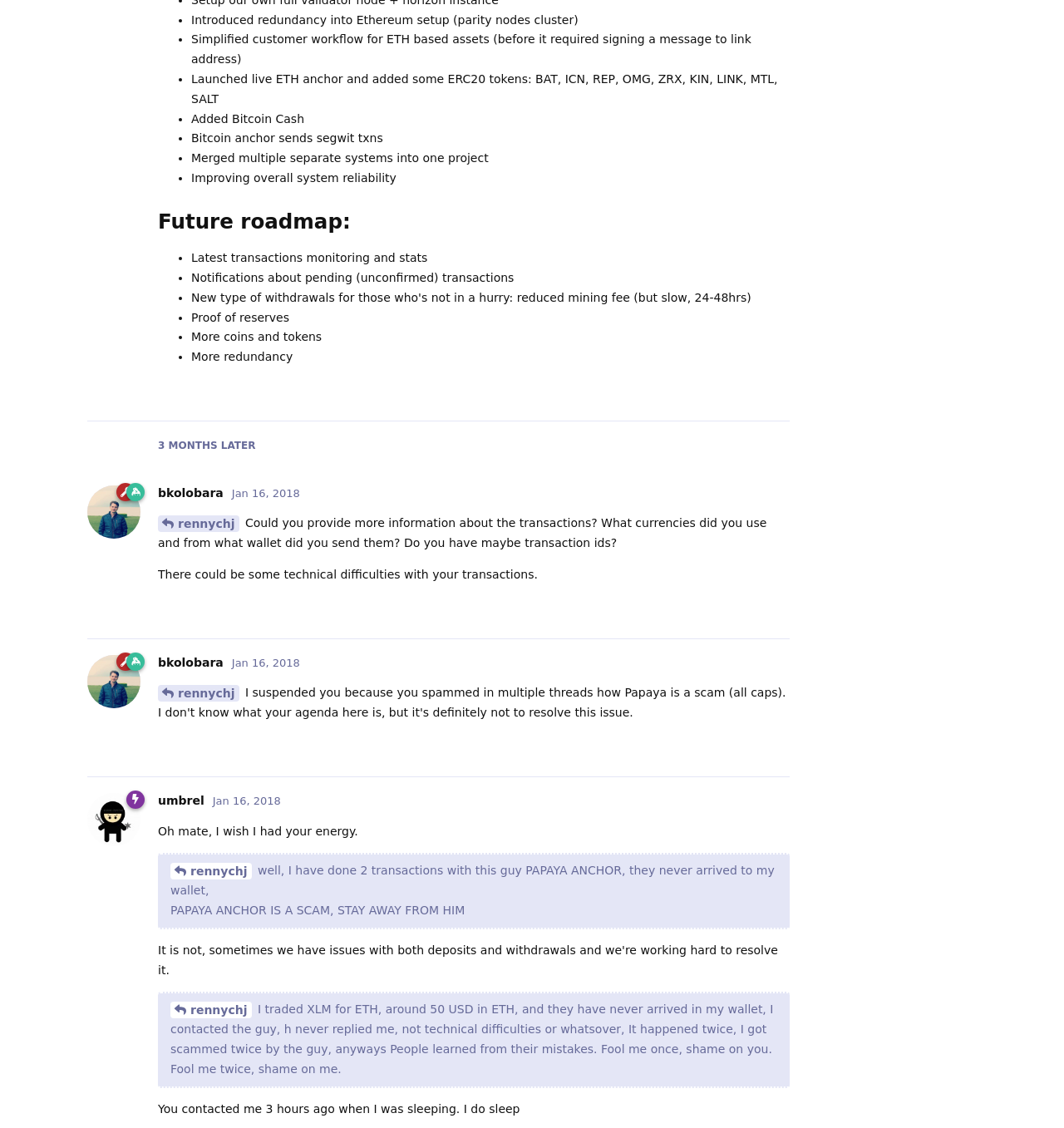Identify the bounding box for the UI element described as: "Feb 9, 2018". The coordinates should be four float numbers between 0 and 1, i.e., [left, top, right, bottom].

[0.201, 0.137, 0.261, 0.148]